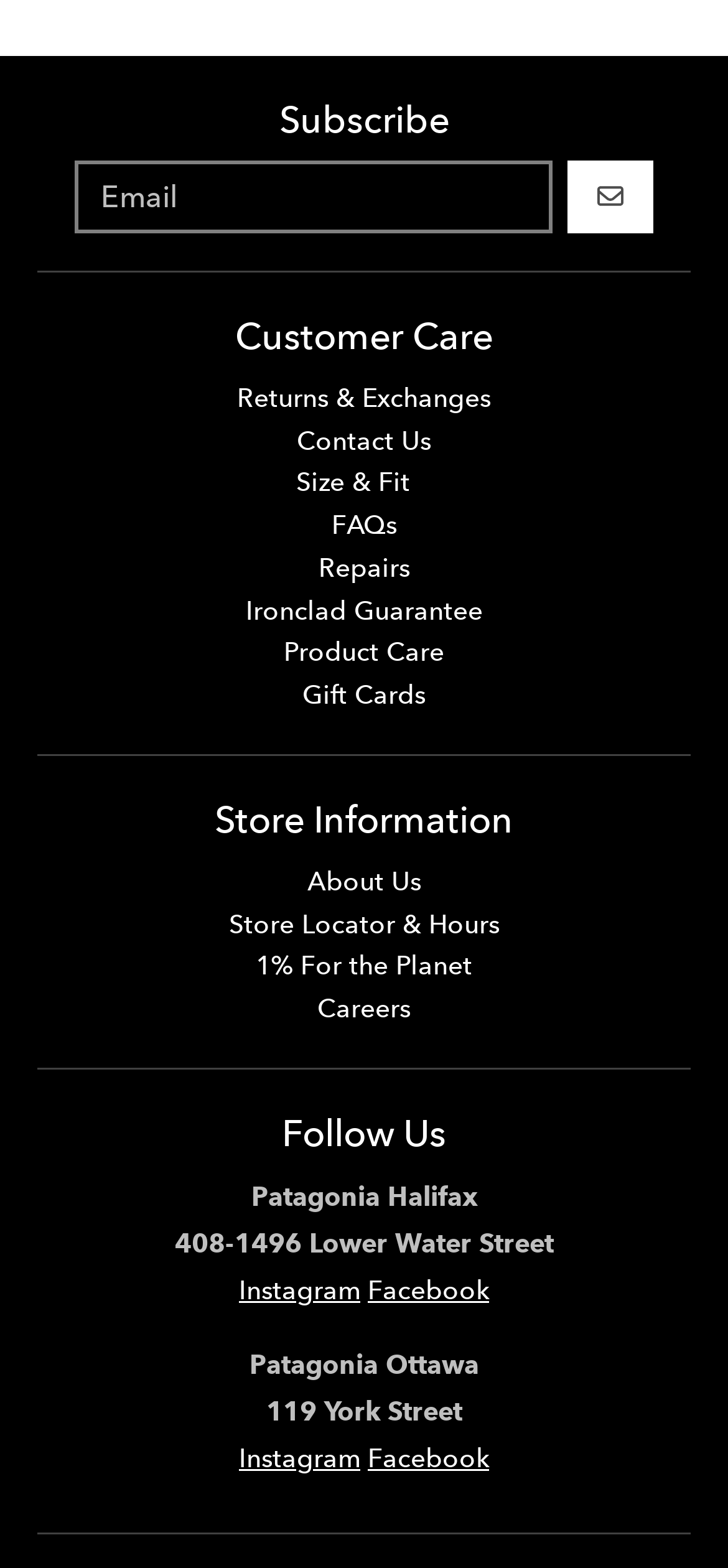Locate the bounding box coordinates of the area you need to click to fulfill this instruction: 'Like a post'. The coordinates must be in the form of four float numbers ranging from 0 to 1: [left, top, right, bottom].

None